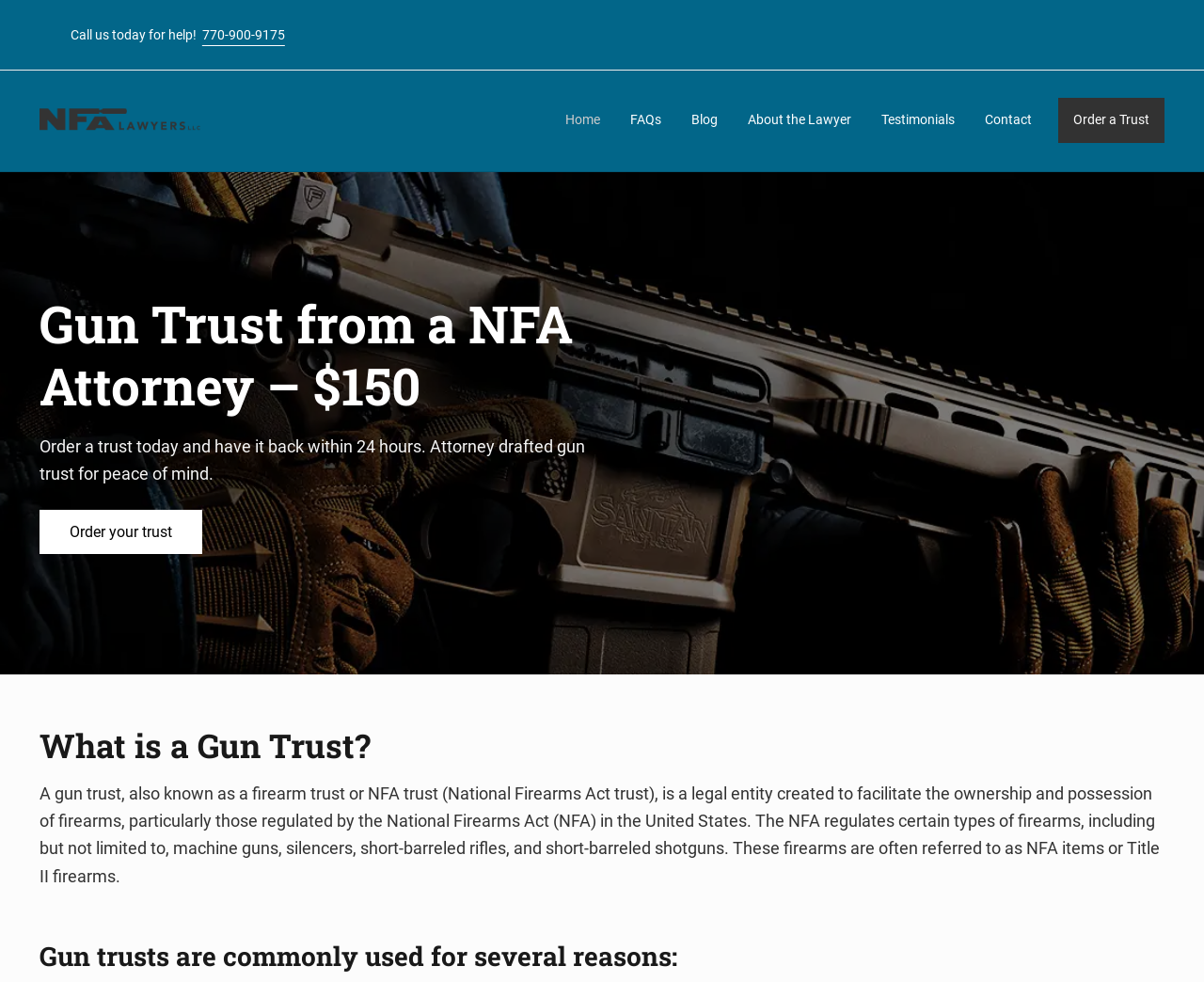Give a detailed account of the webpage's layout and content.

This webpage is about NFA Gun Trust Lawyers, specifically providing information and services related to gun trusts. At the top left corner, there is a logo of the gun trust attorney, accompanied by two lines of text: "NFA Gun Trusts" and "Gun Trusts written by Firearm Attorney". 

On the top right side, there is a navigation menu with links to "Home", "FAQs", "Blog", "About the Lawyer", "Testimonials", "Contact", and "Order a Trust". Below the navigation menu, there is a prominent section with a heading "Gun Trust from a NFA Attorney – $150" and a brief description of the service, which allows users to order a trust and have it back within 24 hours. There is also a call-to-action link "Order your trust" in this section.

Further down the page, there is a section explaining what a gun trust is, including a detailed description of the legal entity and its purpose in facilitating the ownership and possession of firearms regulated by the National Firearms Act (NFA) in the United States. This section also mentions the common uses of gun trusts.

At the very top of the page, there are three links to skip to main content, header right navigation, and site footer, respectively. Additionally, there is a phone number "770-900-9175" with a call-to-action text "Call us today for help!" on the top left side.